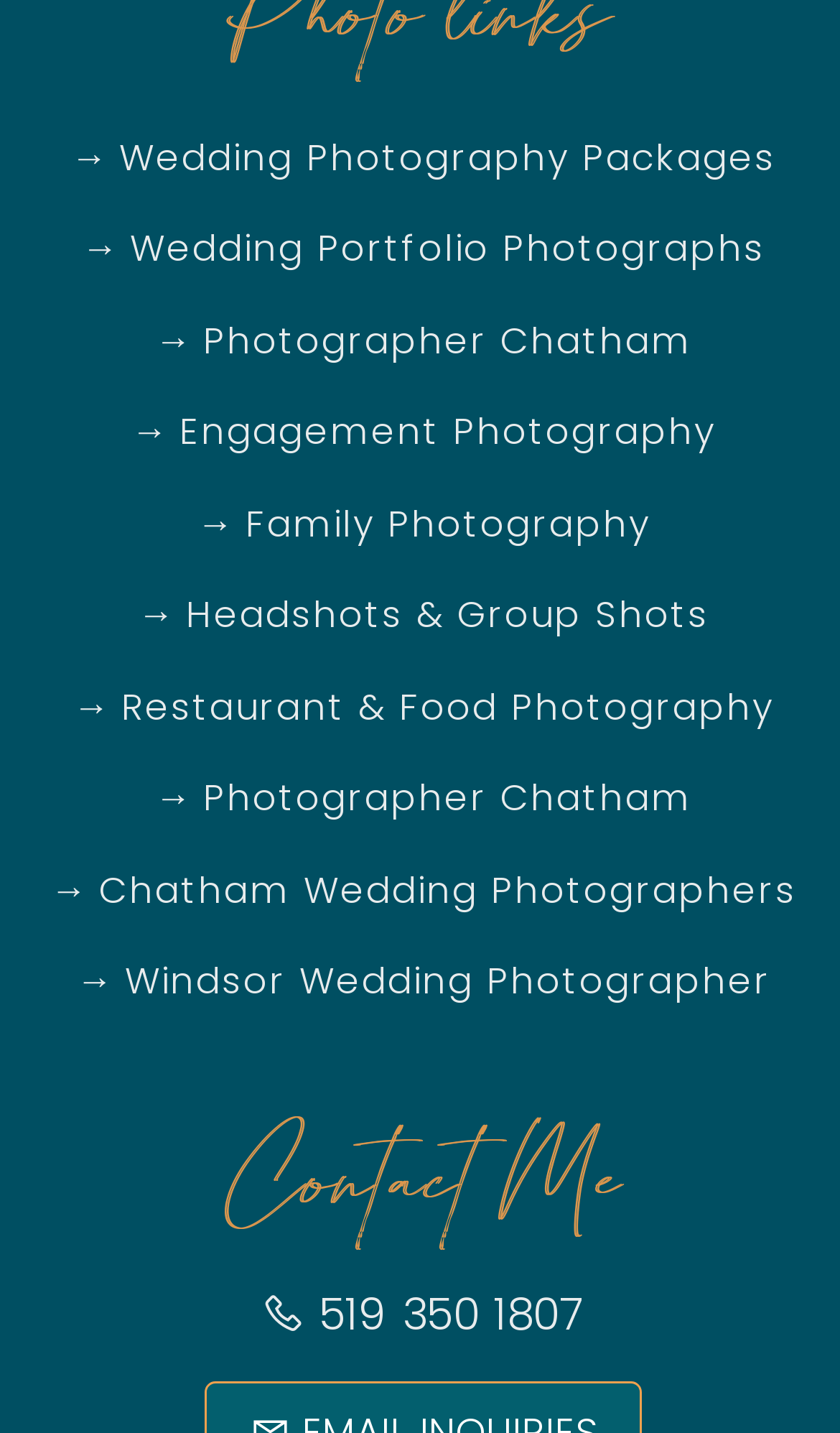Identify the bounding box of the UI component described as: "Photographer Chatham".

[0.242, 0.539, 0.824, 0.575]